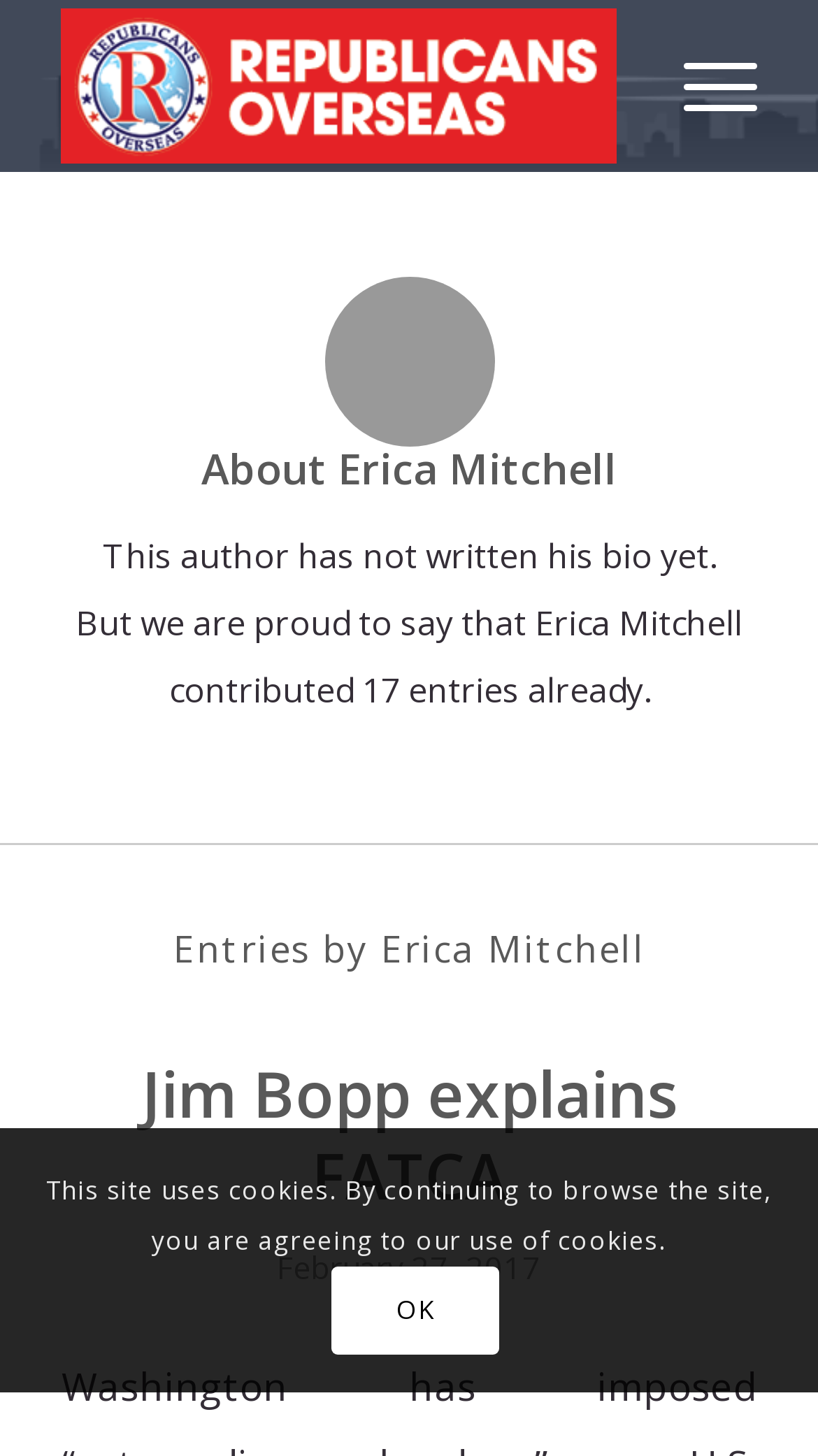What is the name of the author?
With the help of the image, please provide a detailed response to the question.

The name of the author can be found in the heading 'About Erica Mitchell' and also in the StaticText 'Erica Mitchell' which is part of the bio section.